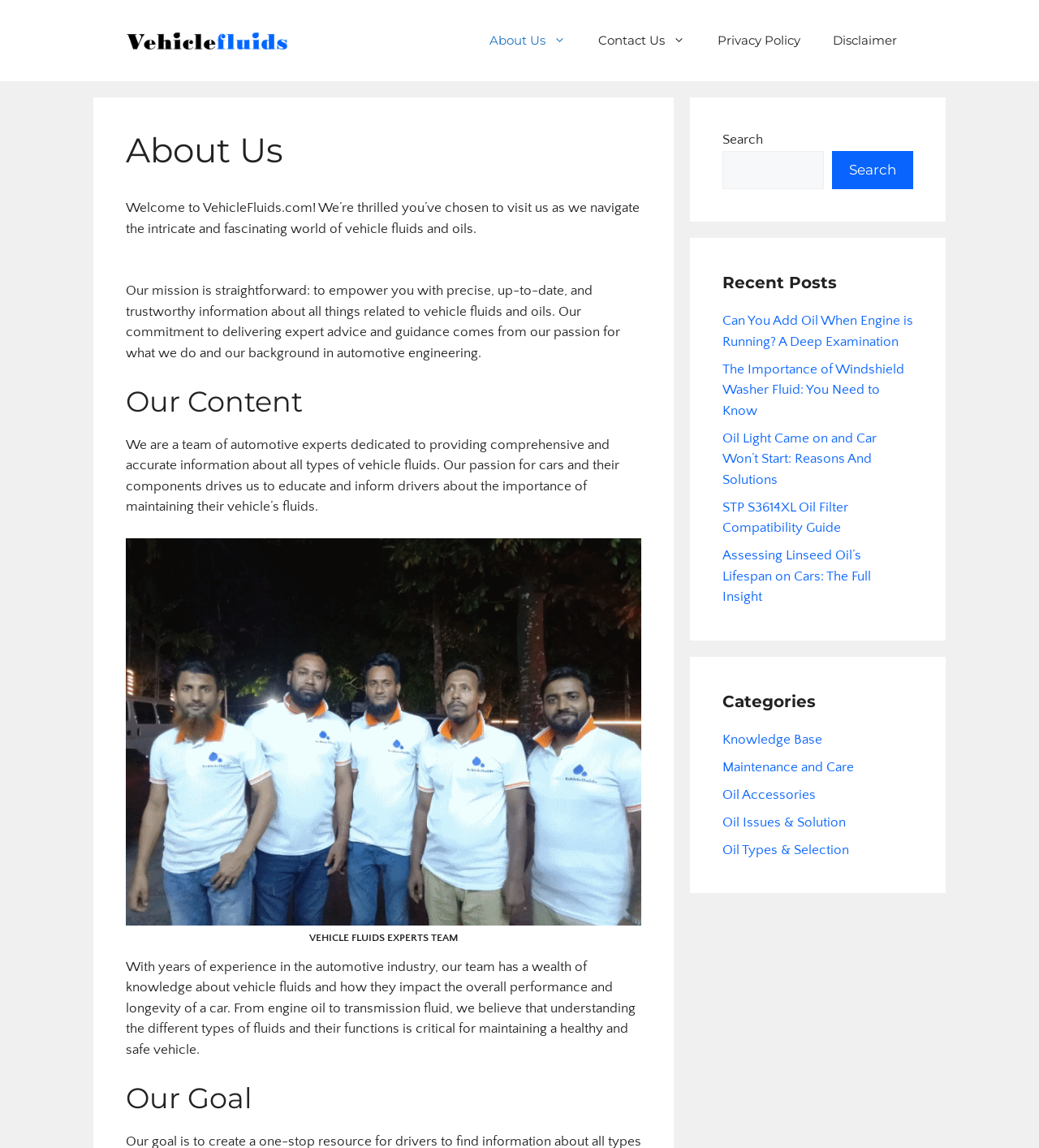Find the bounding box coordinates of the clickable region needed to perform the following instruction: "Visit the 'Knowledge Base'". The coordinates should be provided as four float numbers between 0 and 1, i.e., [left, top, right, bottom].

[0.695, 0.638, 0.791, 0.65]